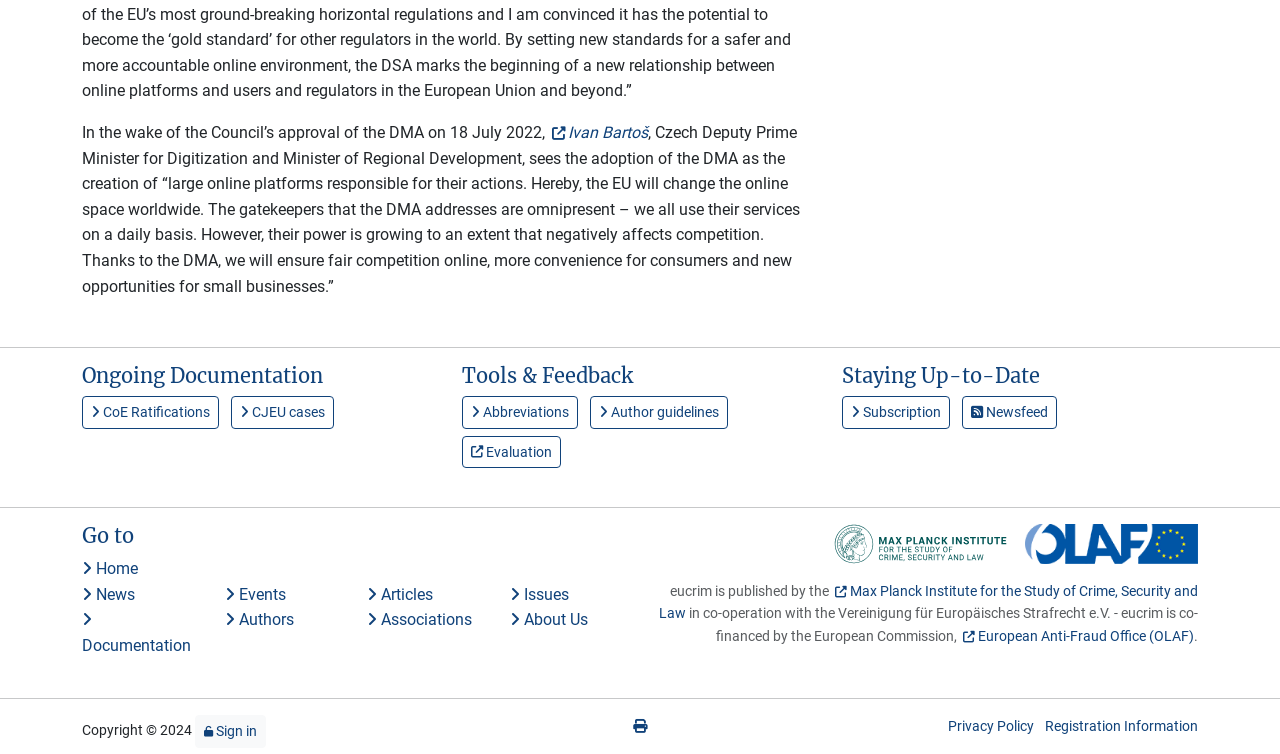What is the copyright year mentioned on the webpage?
Please answer the question with a detailed and comprehensive explanation.

The webpage has a copyright notice at the bottom that states 'Copyright © 2024', indicating that the copyright year is 2024.